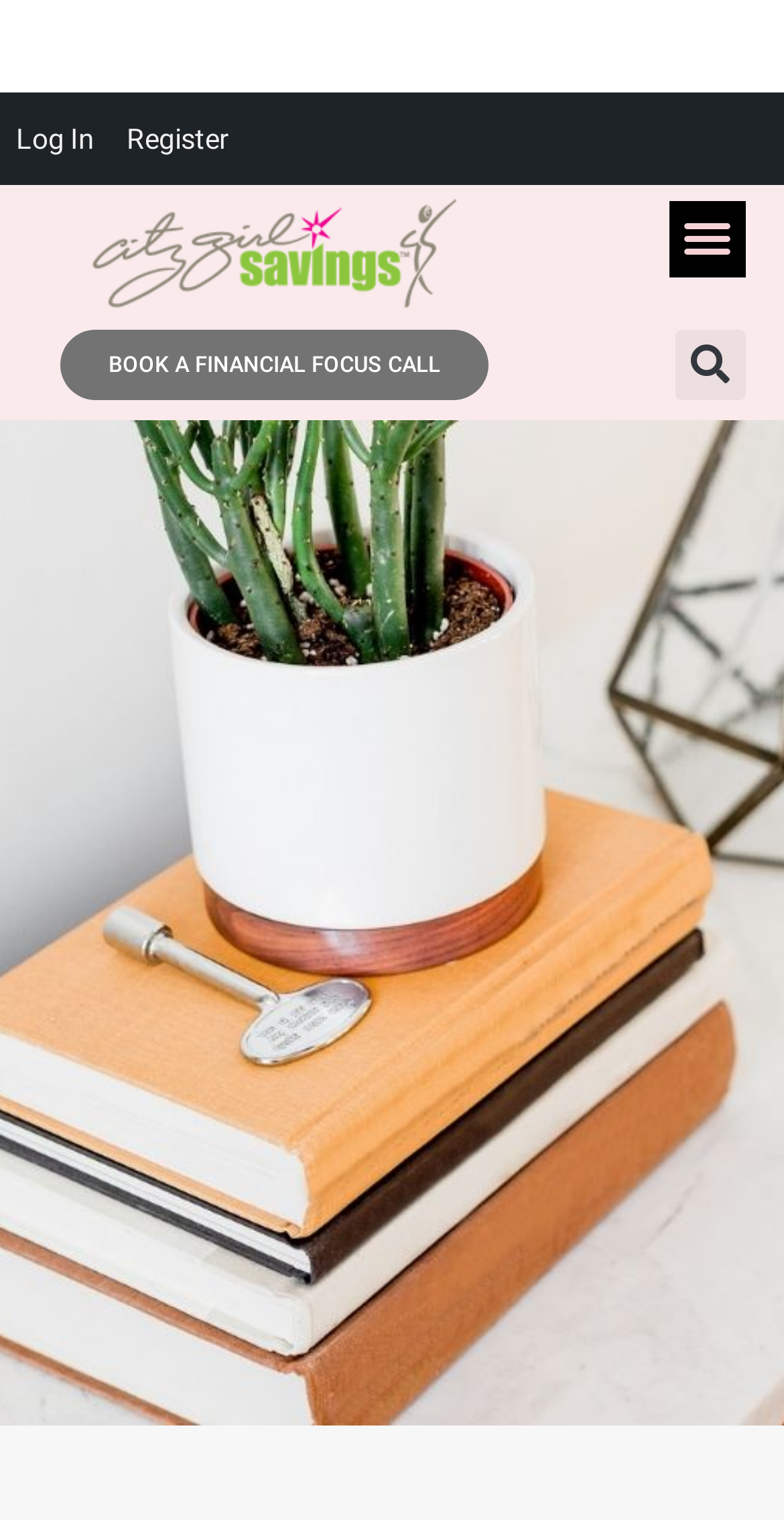Please provide a comprehensive answer to the question based on the screenshot: What is the function of the 'Menu Toggle' button?

The 'Menu Toggle' button is a UI element that allows users to expand or collapse the menu. When clicked, it toggles the menu's visibility, providing users with access to additional options or features.